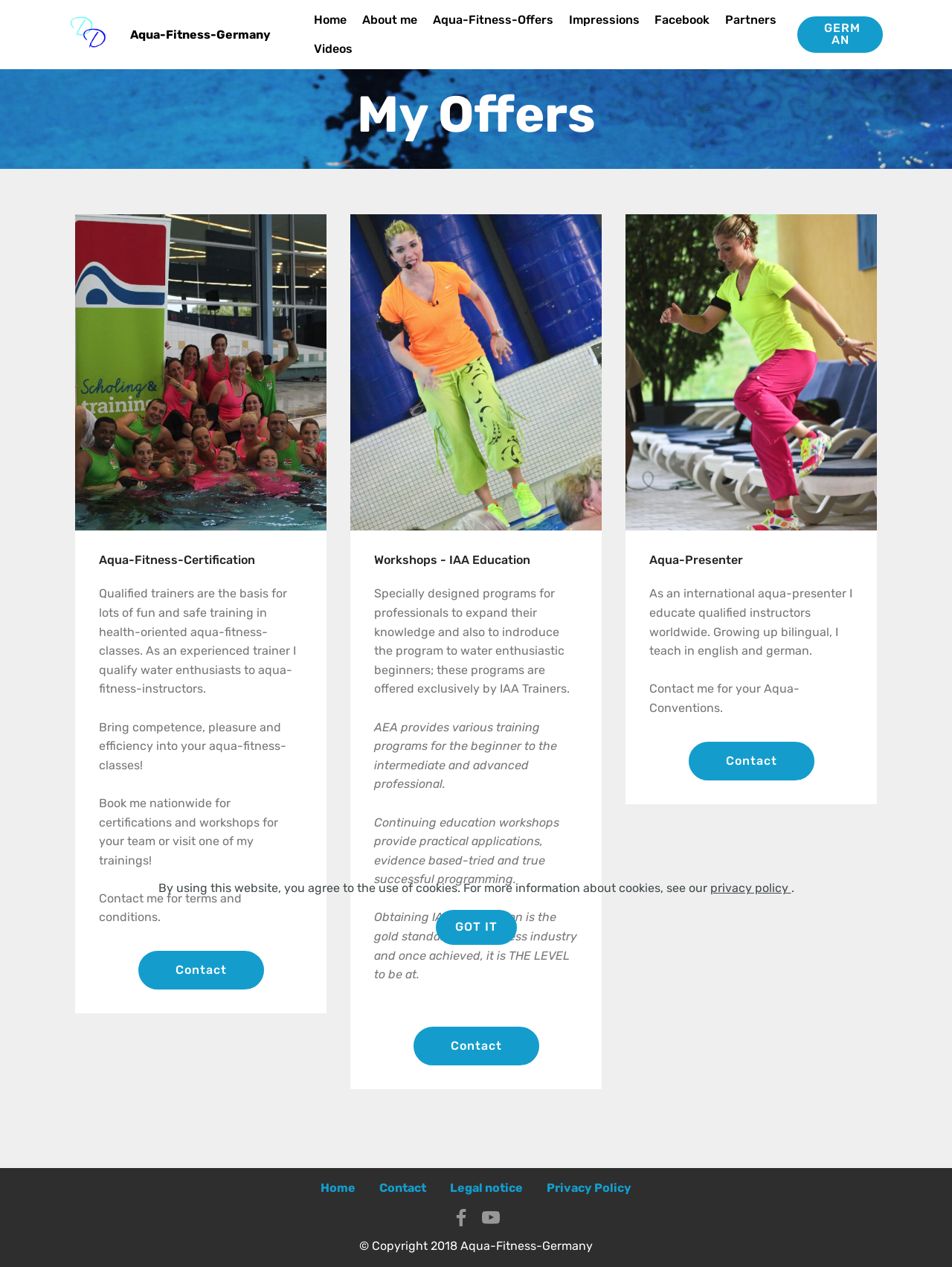Please mark the bounding box coordinates of the area that should be clicked to carry out the instruction: "Contact Dr Daniela de Toia".

[0.145, 0.75, 0.277, 0.781]